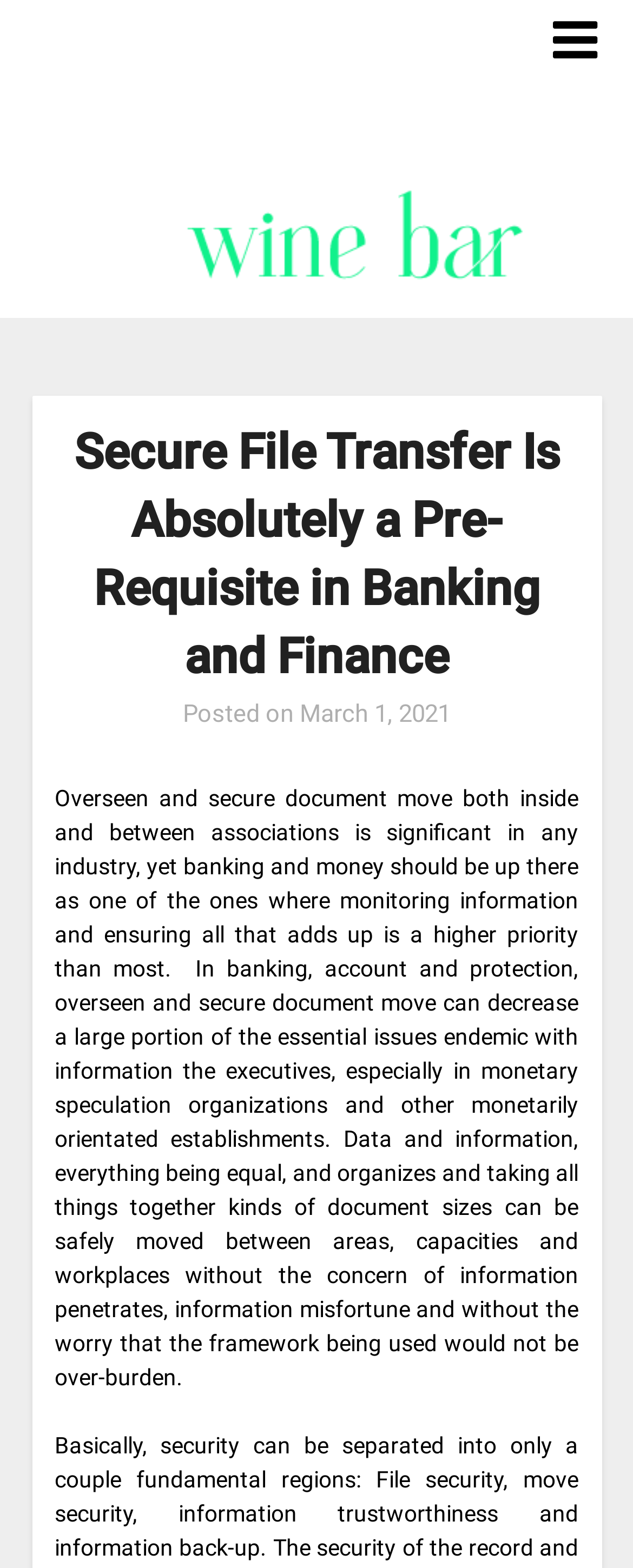Can you identify and provide the main heading of the webpage?

Secure File Transfer Is Absolutely a Pre-Requisite in Banking and Finance